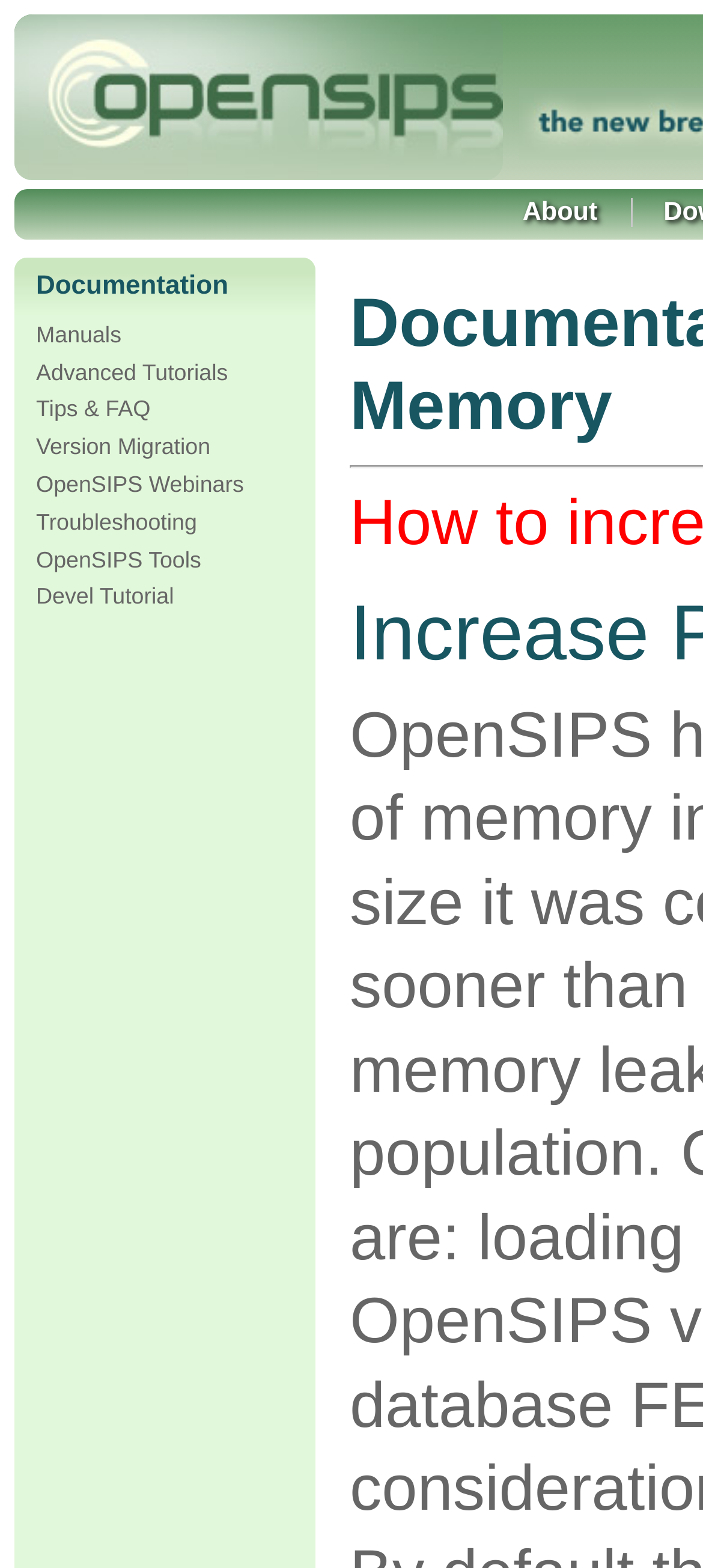Based on the description "Advanced Tutorials", find the bounding box of the specified UI element.

[0.051, 0.229, 0.324, 0.245]